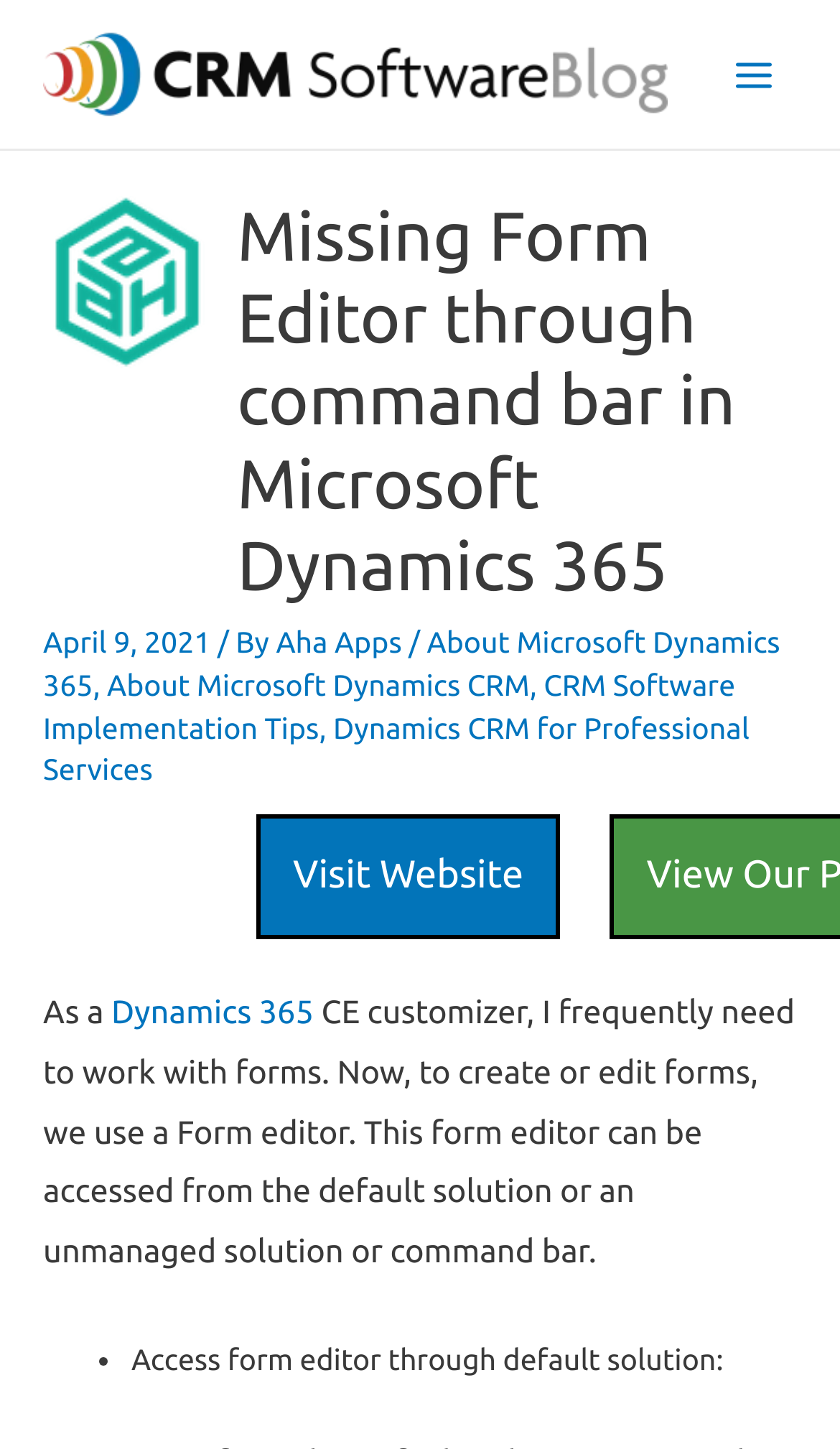What is the purpose of the Form editor?
Examine the image and give a concise answer in one word or a short phrase.

To create or edit forms